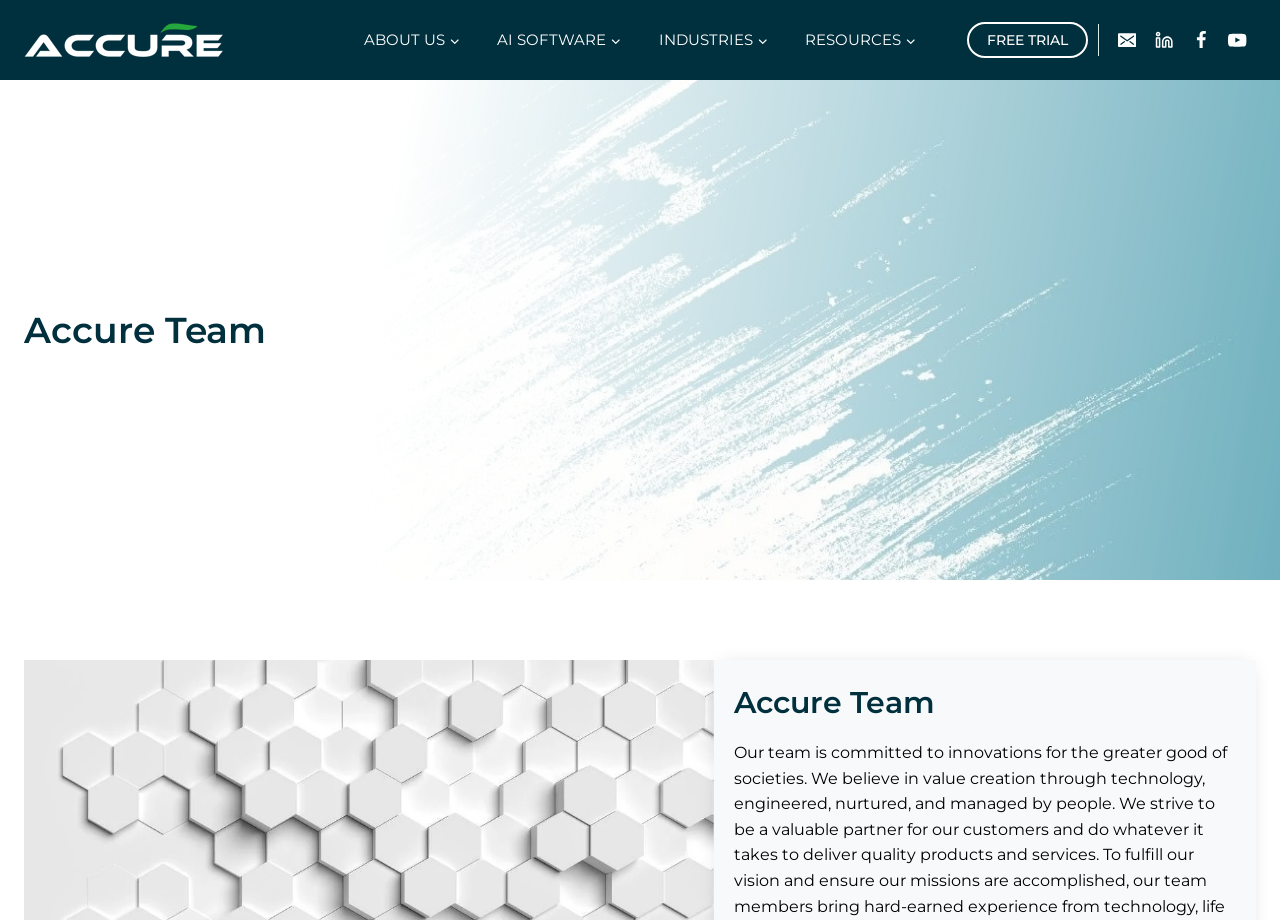What is the name of the company?
Look at the image and construct a detailed response to the question.

The name of the company can be found in the top-left corner of the webpage, where it is written as 'Accure, Inc.' in a link and an image.